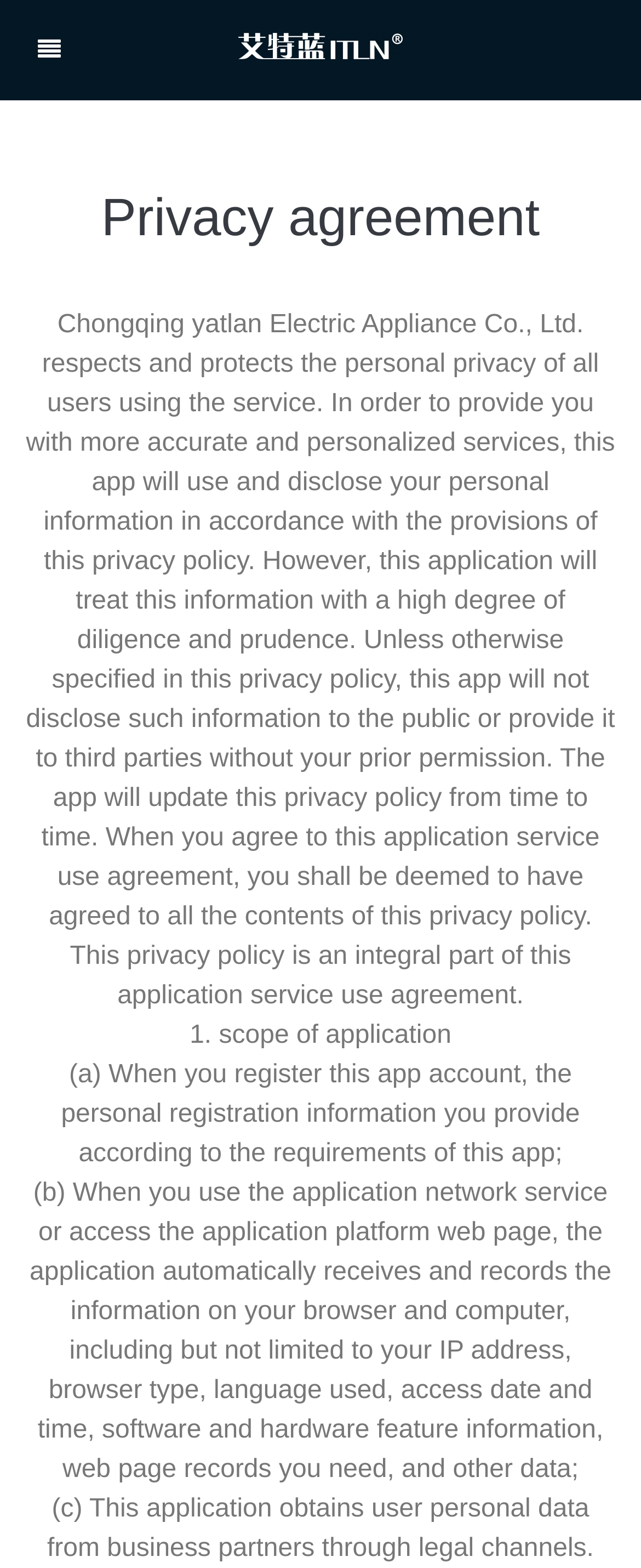Use a single word or phrase to answer the question: 
What type of information does the app collect?

Personal registration information